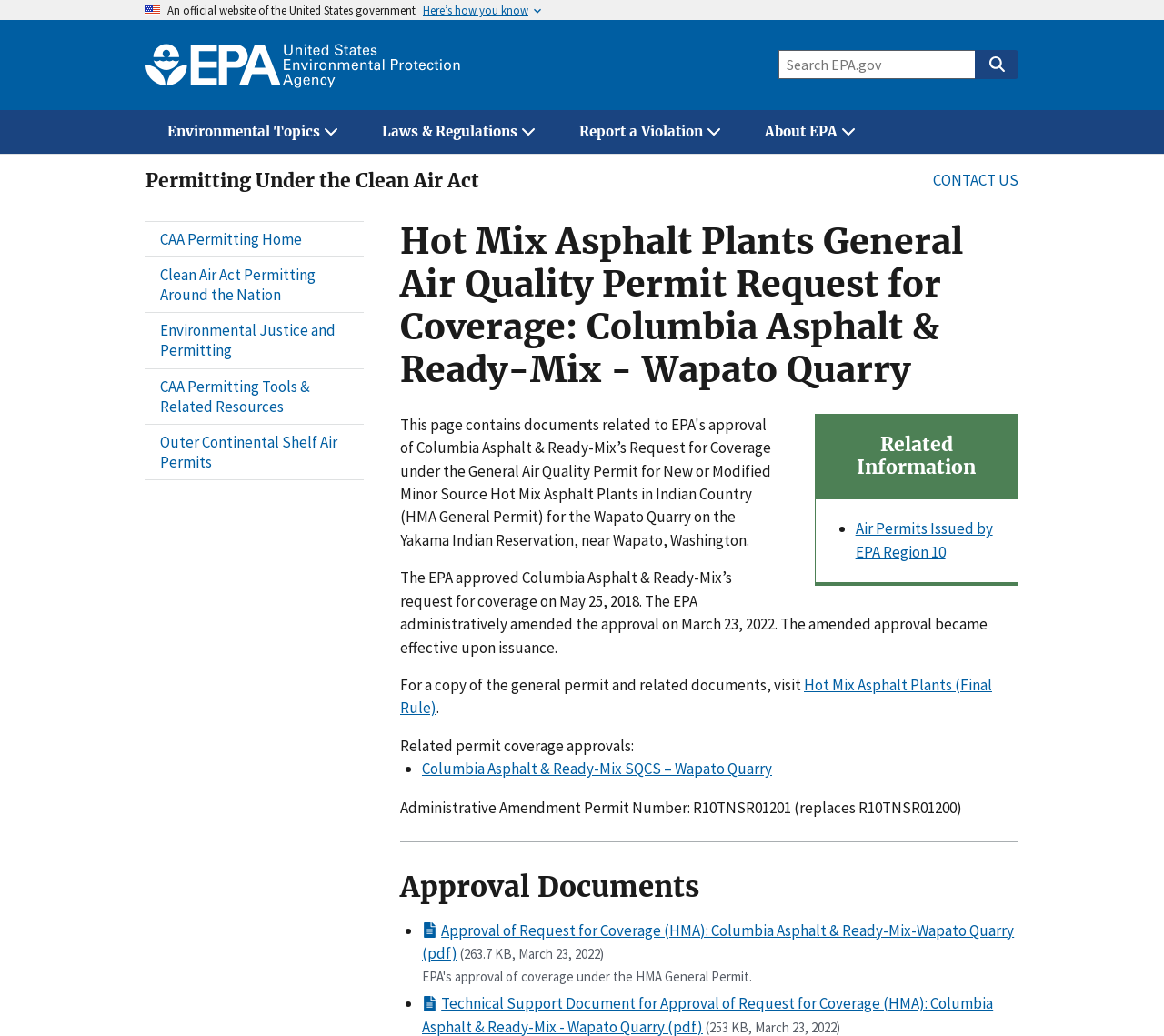Find the bounding box coordinates of the clickable region needed to perform the following instruction: "Go to Home page". The coordinates should be provided as four float numbers between 0 and 1, i.e., [left, top, right, bottom].

[0.122, 0.037, 0.398, 0.088]